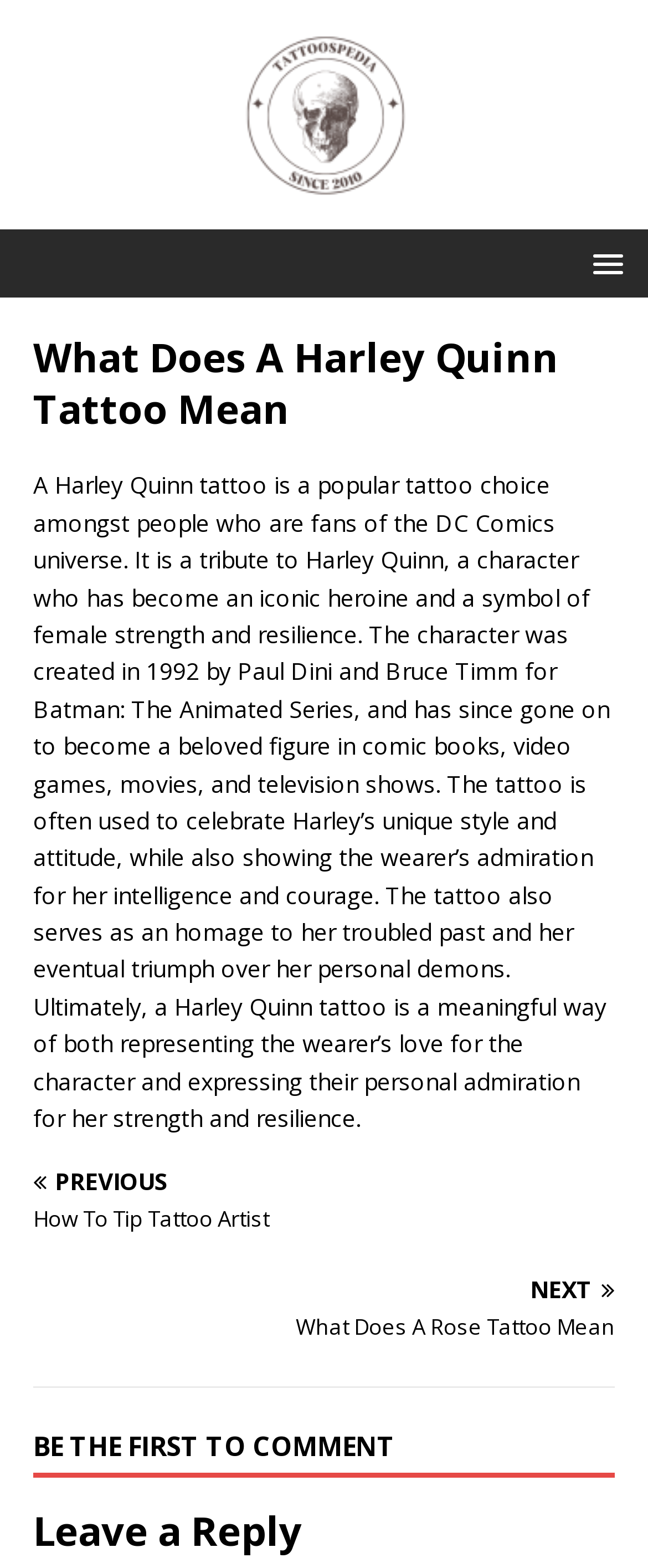What is the character of Harley Quinn a symbol of?
Using the image as a reference, answer the question in detail.

According to the webpage, Harley Quinn has become an iconic heroine and a symbol of female strength and resilience.